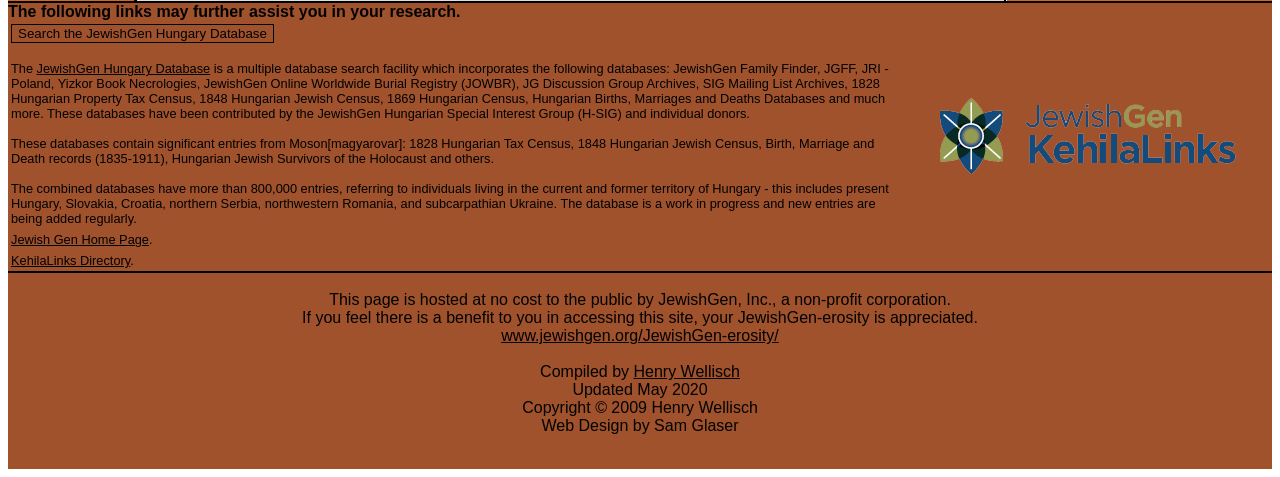Find the bounding box of the UI element described as: "Henry Wellisch". The bounding box coordinates should be given as four float values between 0 and 1, i.e., [left, top, right, bottom].

[0.495, 0.762, 0.578, 0.797]